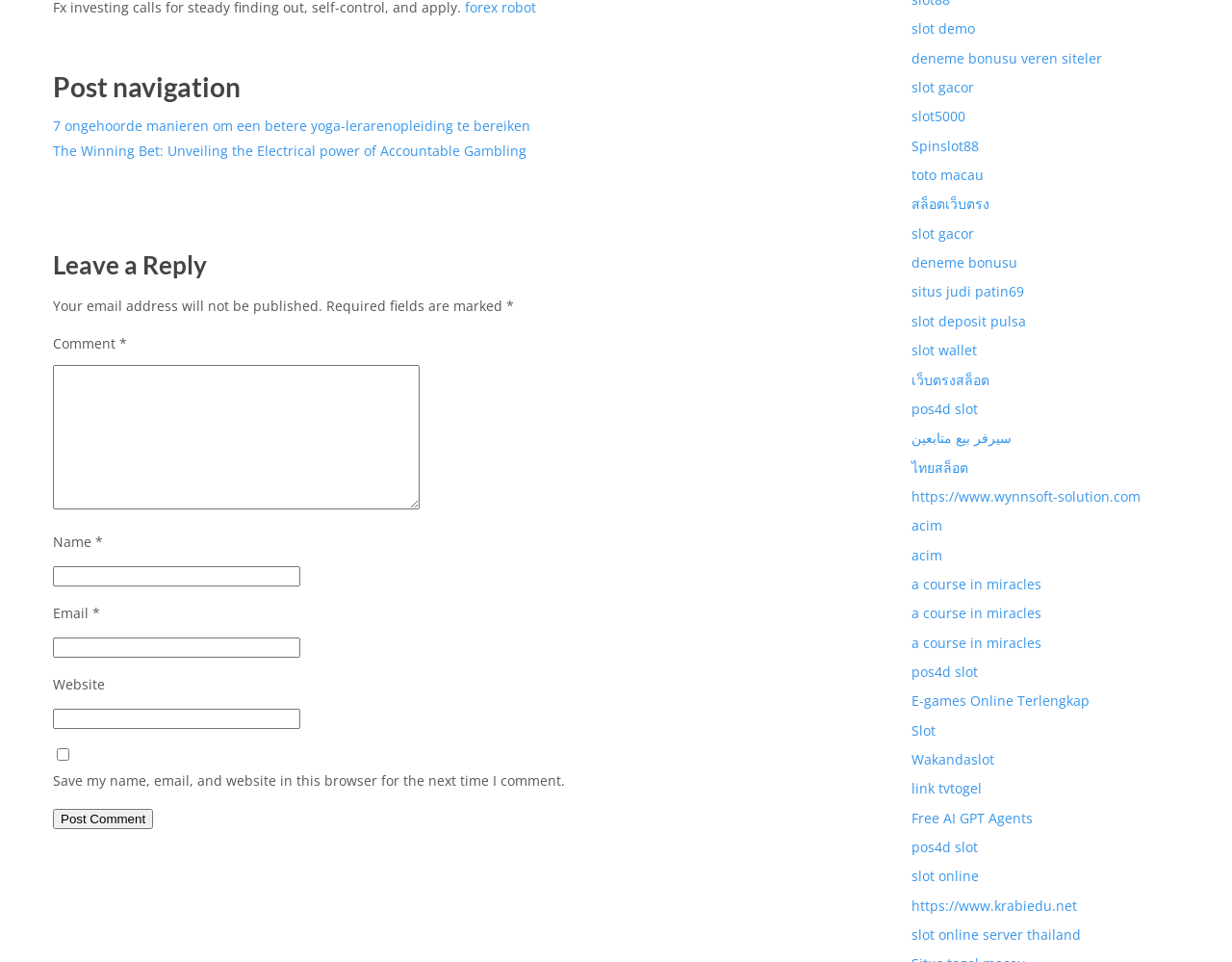Can you identify the bounding box coordinates of the clickable region needed to carry out this instruction: 'Click on the '7 ongehoorde manieren om een betere yoga-lerarenopleiding te bereiken' link'? The coordinates should be four float numbers within the range of 0 to 1, stated as [left, top, right, bottom].

[0.043, 0.121, 0.43, 0.14]